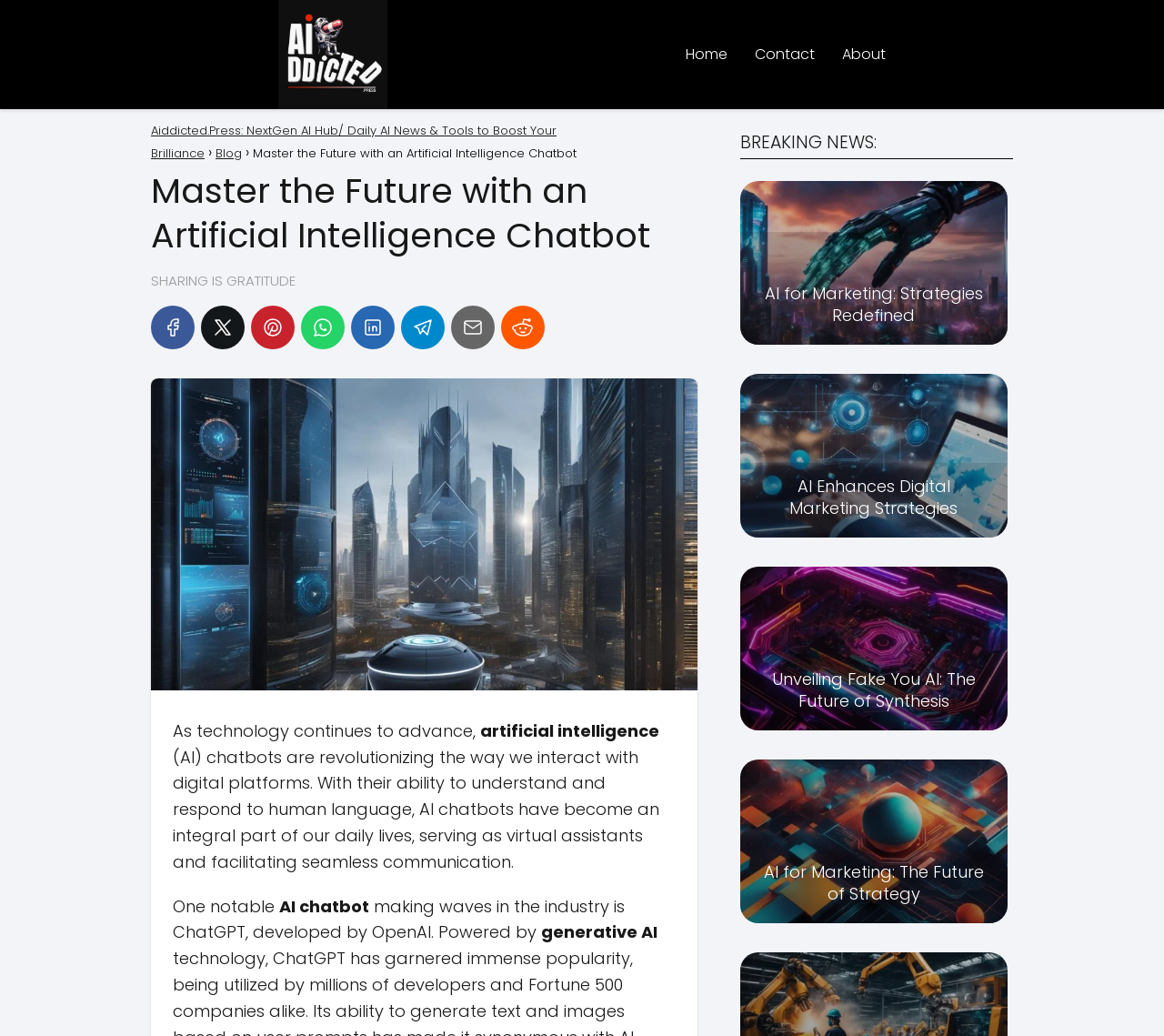Could you highlight the region that needs to be clicked to execute the instruction: "Click the 'Facebook' link"?

[0.13, 0.295, 0.167, 0.337]